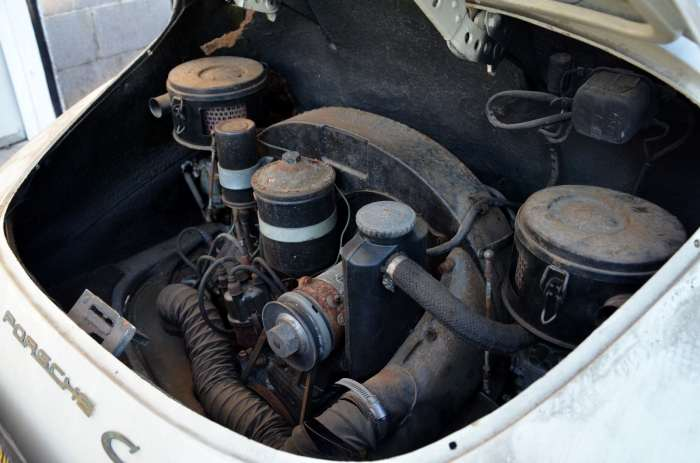Is the engine in a clean state?
Using the image, respond with a single word or phrase.

Yes